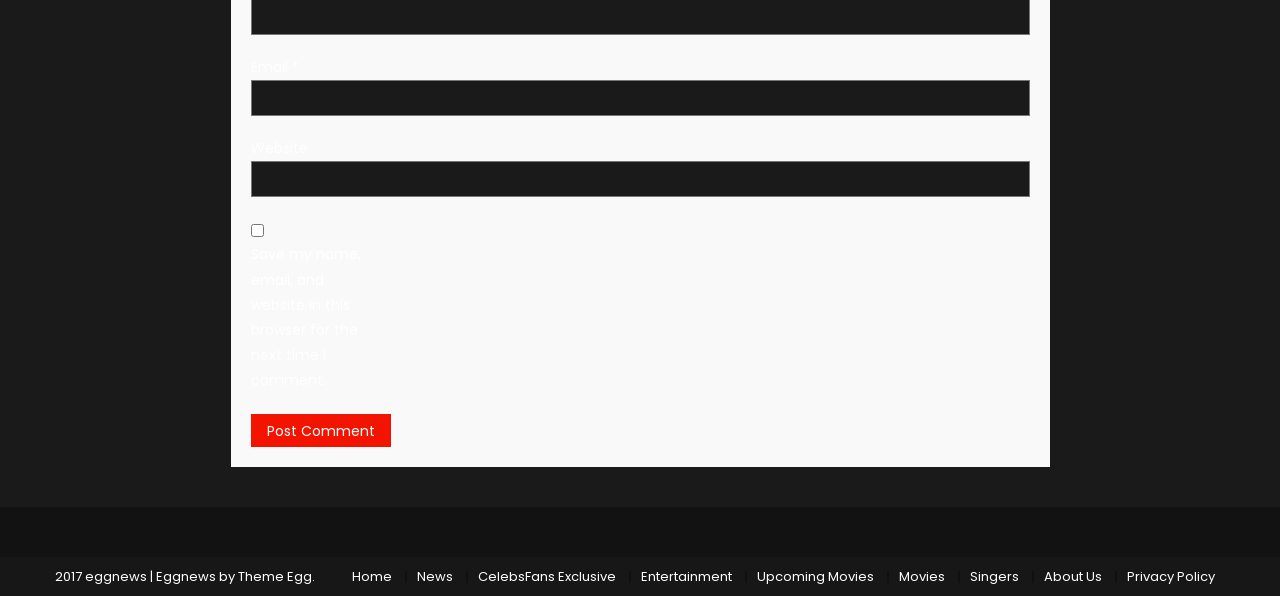Identify the bounding box coordinates of the element to click to follow this instruction: 'Post a comment'. Ensure the coordinates are four float values between 0 and 1, provided as [left, top, right, bottom].

[0.196, 0.694, 0.305, 0.749]